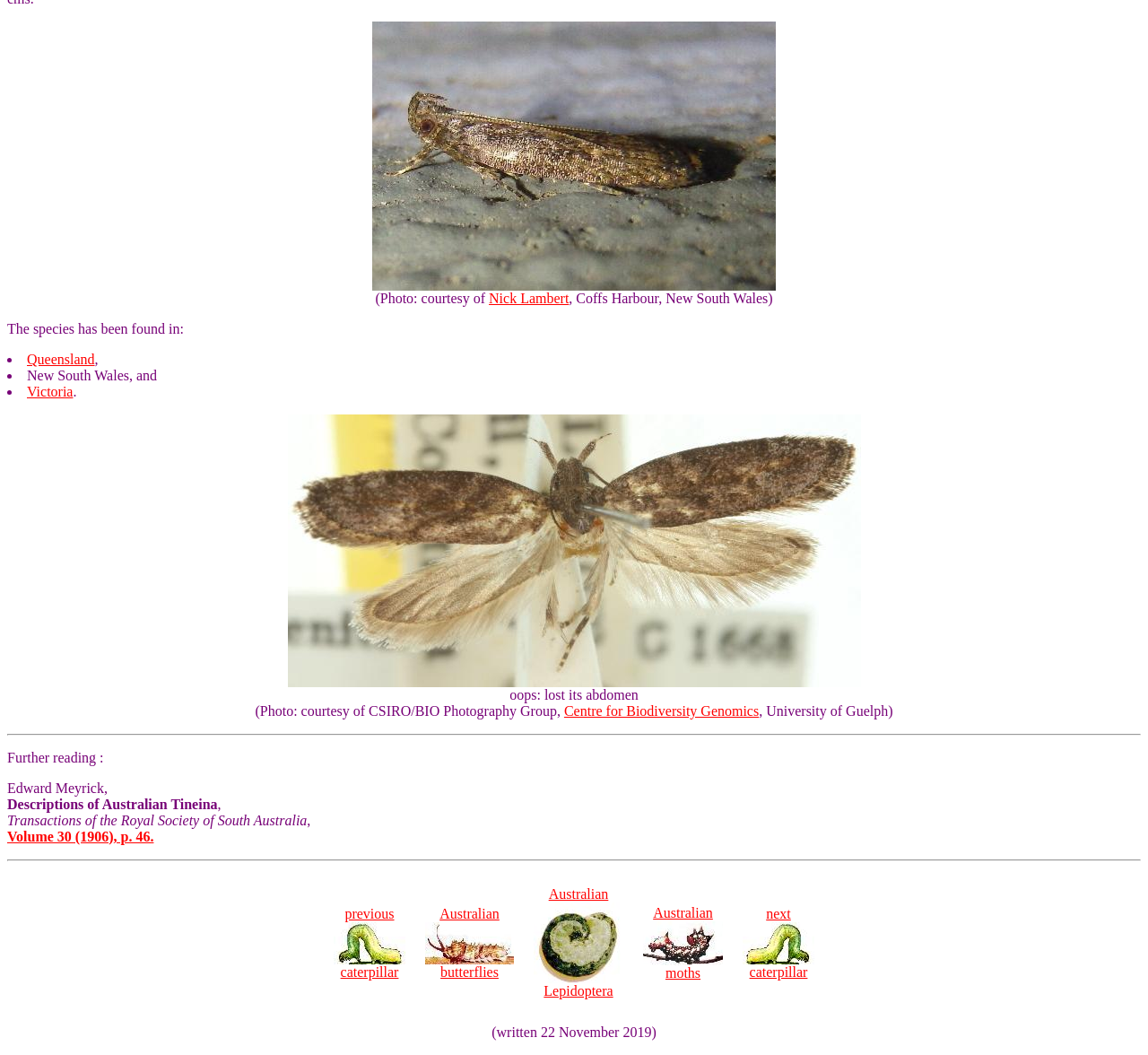Identify the bounding box of the UI element that matches this description: "Nick Lambert".

[0.426, 0.276, 0.496, 0.29]